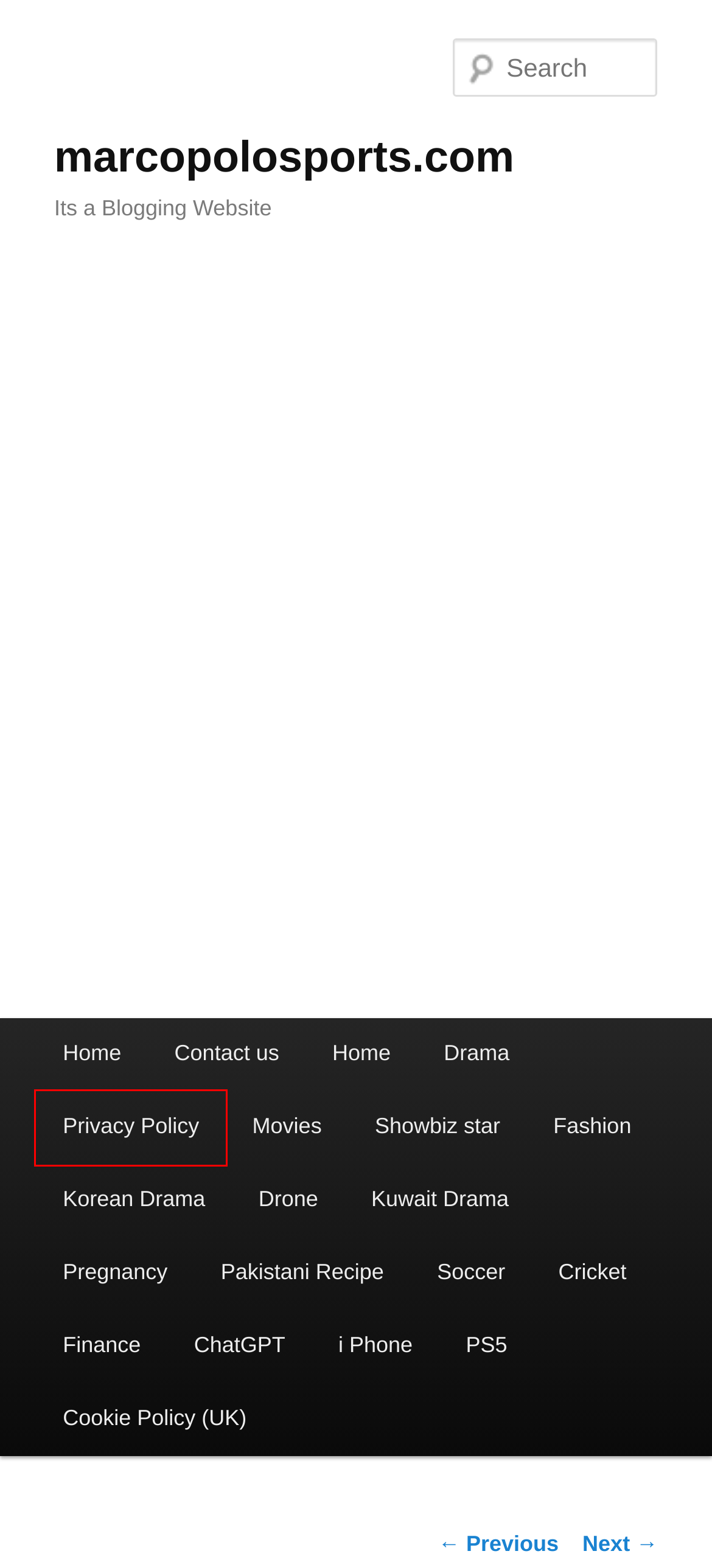You have a screenshot of a webpage with a red bounding box highlighting a UI element. Your task is to select the best webpage description that corresponds to the new webpage after clicking the element. Here are the descriptions:
A. Privacy Policy | marcopolosports.com
B. Kuwait Drama | marcopolosports.com
C. Showbiz star | marcopolosports.com
D. Fashion | marcopolosports.com
E. Home | marcopolosports.com
F. Cricket | marcopolosports.com
G. Korean Drama | marcopolosports.com
H. Movies | marcopolosports.com

A